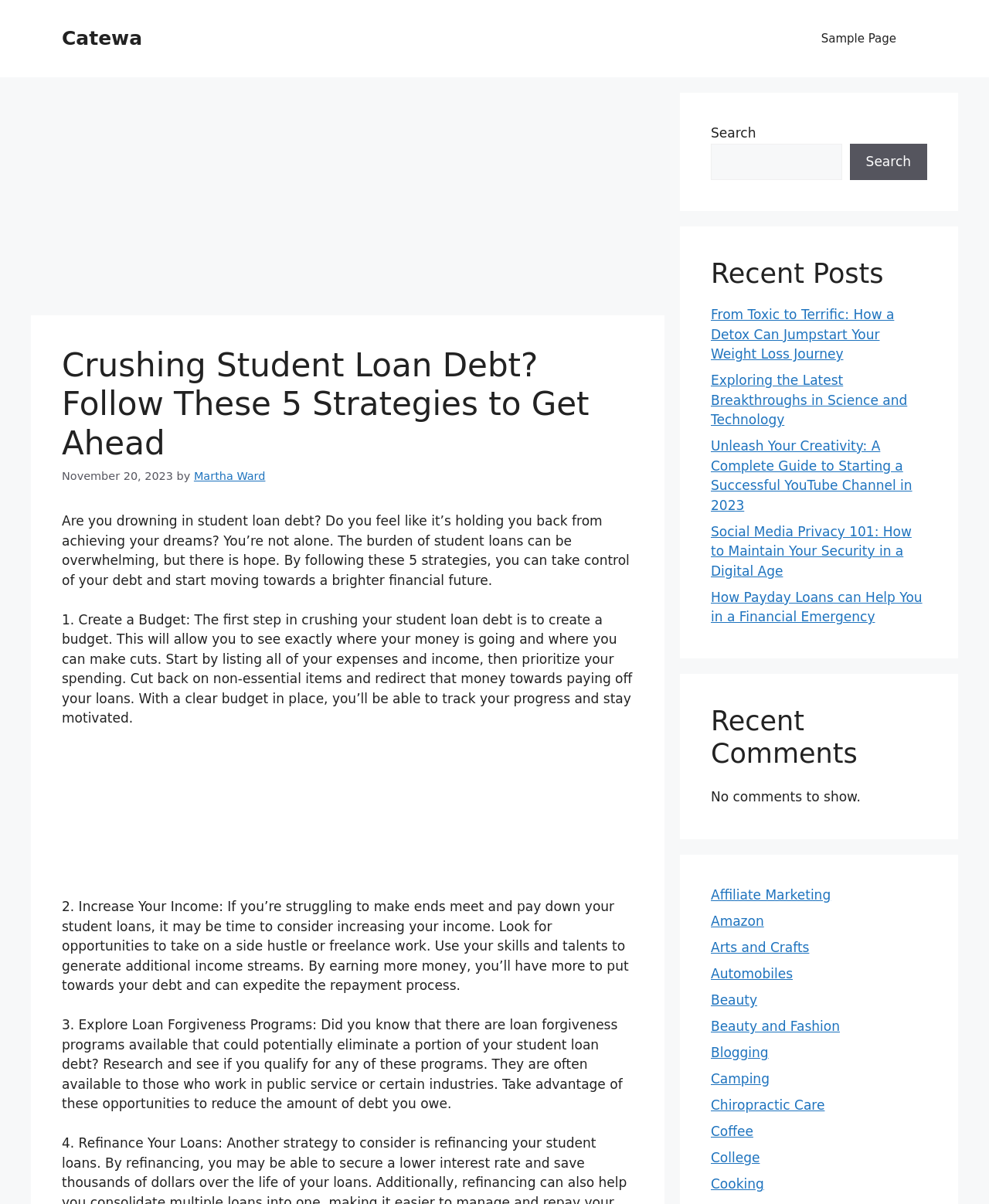Create an elaborate caption for the webpage.

This webpage is about crushing student loan debt and provides five strategies to get ahead. At the top, there is a banner with a link to the site "Catewa" and a navigation menu with a link to a "Sample Page". Below the banner, there is an advertisement iframe.

The main content of the webpage is divided into sections. The first section has a heading that matches the meta description, "Crushing Student Loan Debt? Follow These 5 Strategies to Get Ahead". Below the heading, there is a paragraph of text that introduces the topic of student loan debt and the importance of taking control of it. The author's name, "Martha Ward", is mentioned, along with the date of publication, "November 20, 2023".

The main content is then divided into five sections, each describing a strategy to crush student loan debt. The first strategy is to create a budget, and the text explains how to do this and why it's important. The second strategy is to increase income, and the text suggests taking on a side hustle or freelance work. The third strategy is to explore loan forgiveness programs, and the text explains how to research and take advantage of these opportunities.

There are two advertisement iframes embedded in the content, one after the second strategy and one after the third strategy.

To the right of the main content, there are three complementary sections. The first section has a search bar with a button and a label that says "Search". The second section has a heading that says "Recent Posts" and lists five links to recent articles on various topics. The third section has a heading that says "Recent Comments" and a message that says "No comments to show." Below this, there are nine links to categories such as "Affiliate Marketing", "Amazon", and "Beauty".

Overall, the webpage is focused on providing helpful information and strategies for managing student loan debt, with some additional features and links to other content on the site.